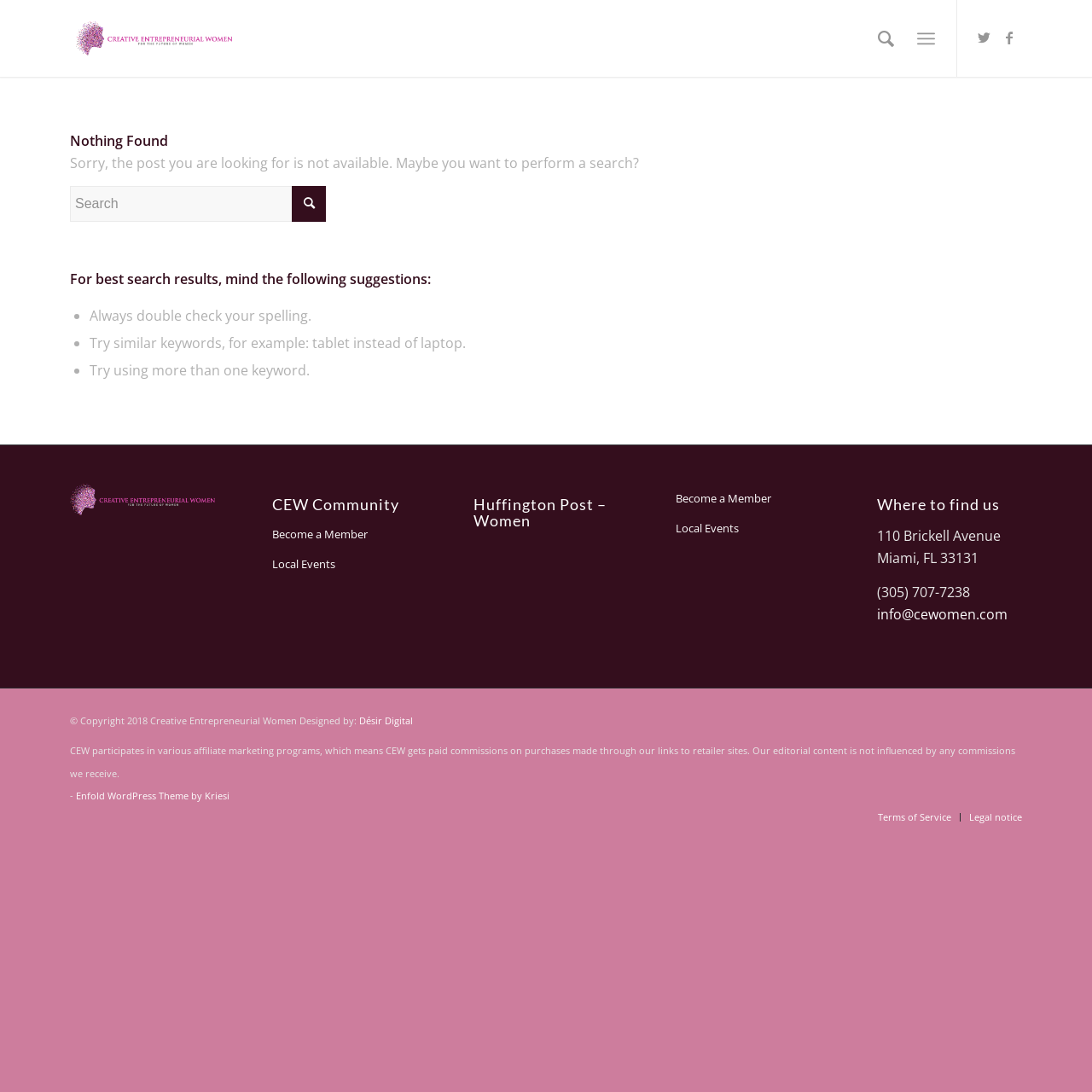Find the bounding box coordinates of the clickable region needed to perform the following instruction: "Contact us". The coordinates should be provided as four float numbers between 0 and 1, i.e., [left, top, right, bottom].

[0.803, 0.554, 0.923, 0.571]